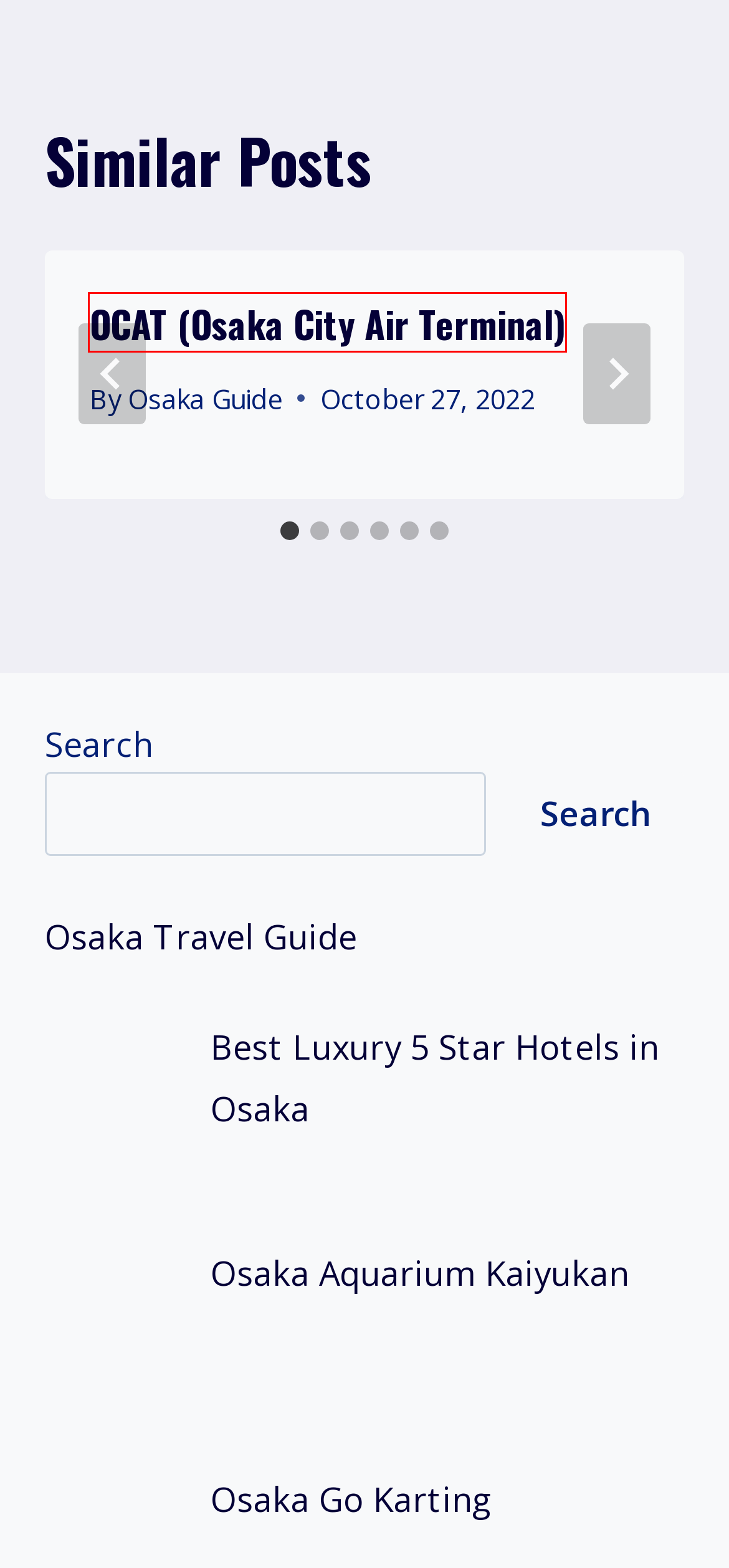You are given a screenshot of a webpage within which there is a red rectangle bounding box. Please choose the best webpage description that matches the new webpage after clicking the selected element in the bounding box. Here are the options:
A. OCAT (Osaka City Air Terminal) | Osaka Guide
B. Osaka Guide | Your Guide To Osaska
C. Tennoji MIO | Osaka Guide
D. Osaka Aquarium Kaiyukan | Osaka Guide
E. Gokaibashi Department Store | Osaka Guide
F. Spa World | Osaka Guide
G. Shitennoji Temple | Osaka Guide
H. Best Luxury 5 Star Hotels In Osaka | Osaka Guide

A